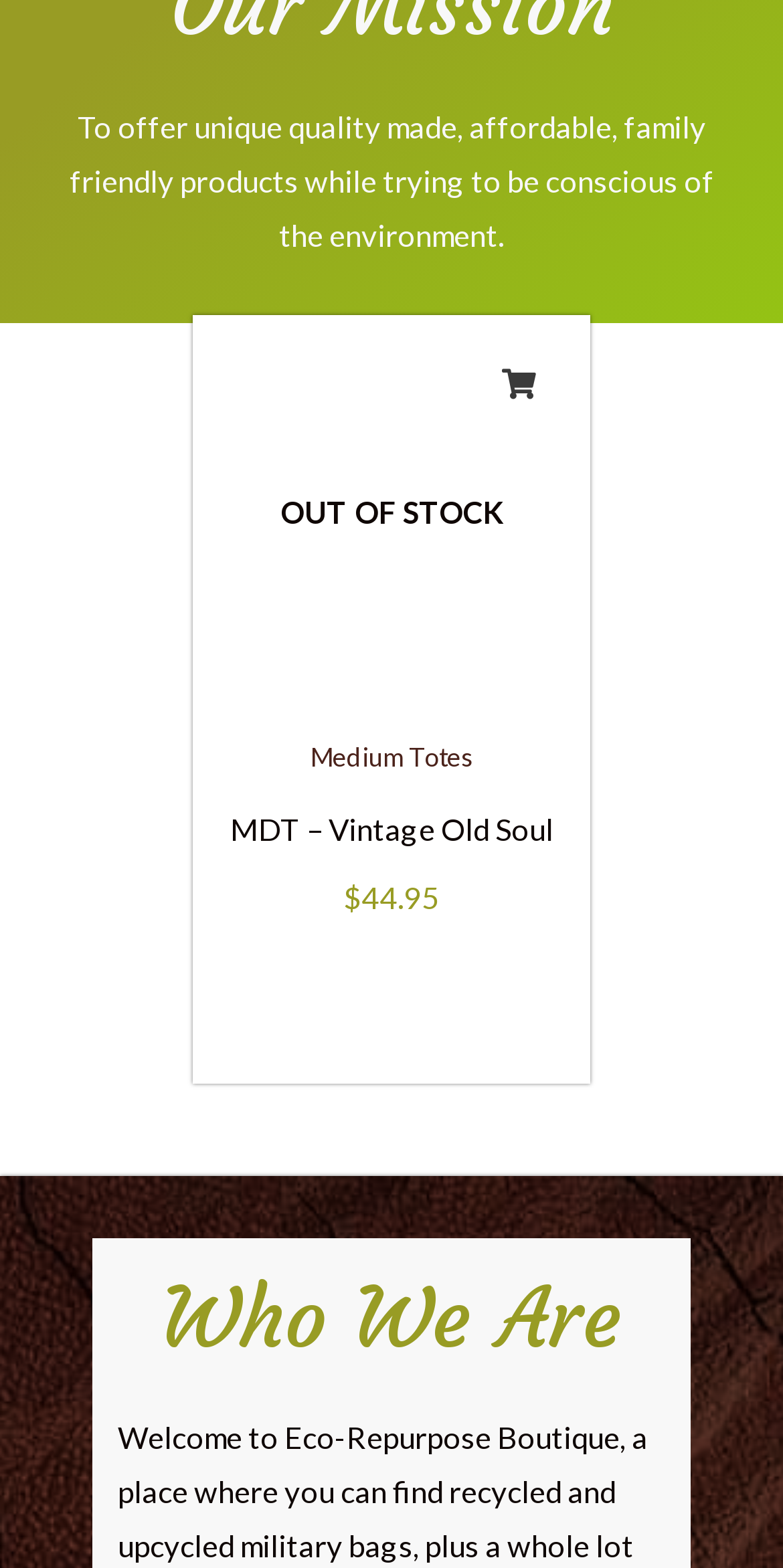What is the company's mission?
Answer with a single word or phrase, using the screenshot for reference.

Offer quality products